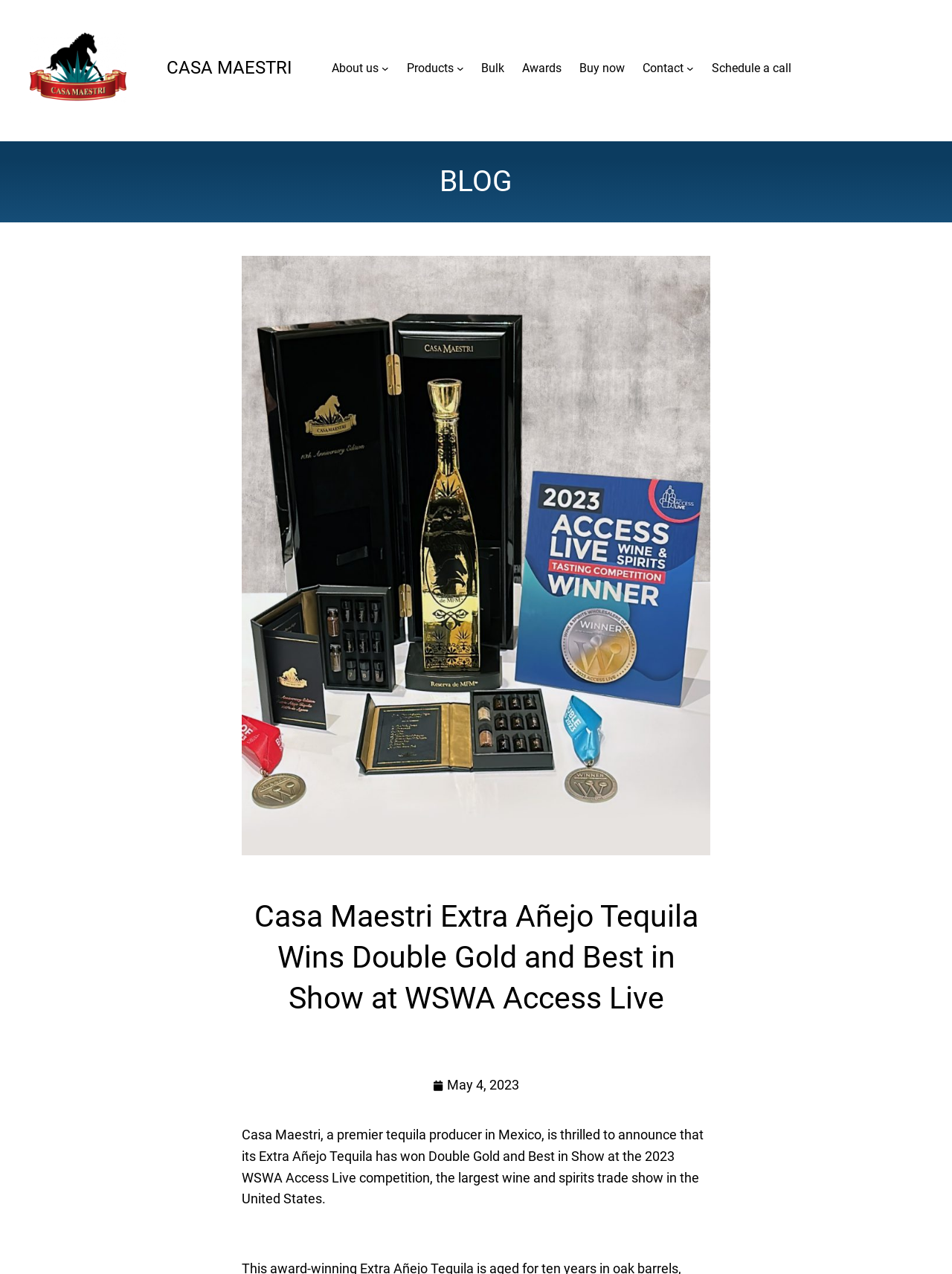What is the largest wine and spirits trade show in the United States?
Provide an in-depth and detailed explanation in response to the question.

The largest wine and spirits trade show in the United States is mentioned in the static text at the bottom of the page, which states that the tequila won Double Gold and Best in Show at the 2023 WSWA Access Live competition, the largest wine and spirits trade show in the United States.